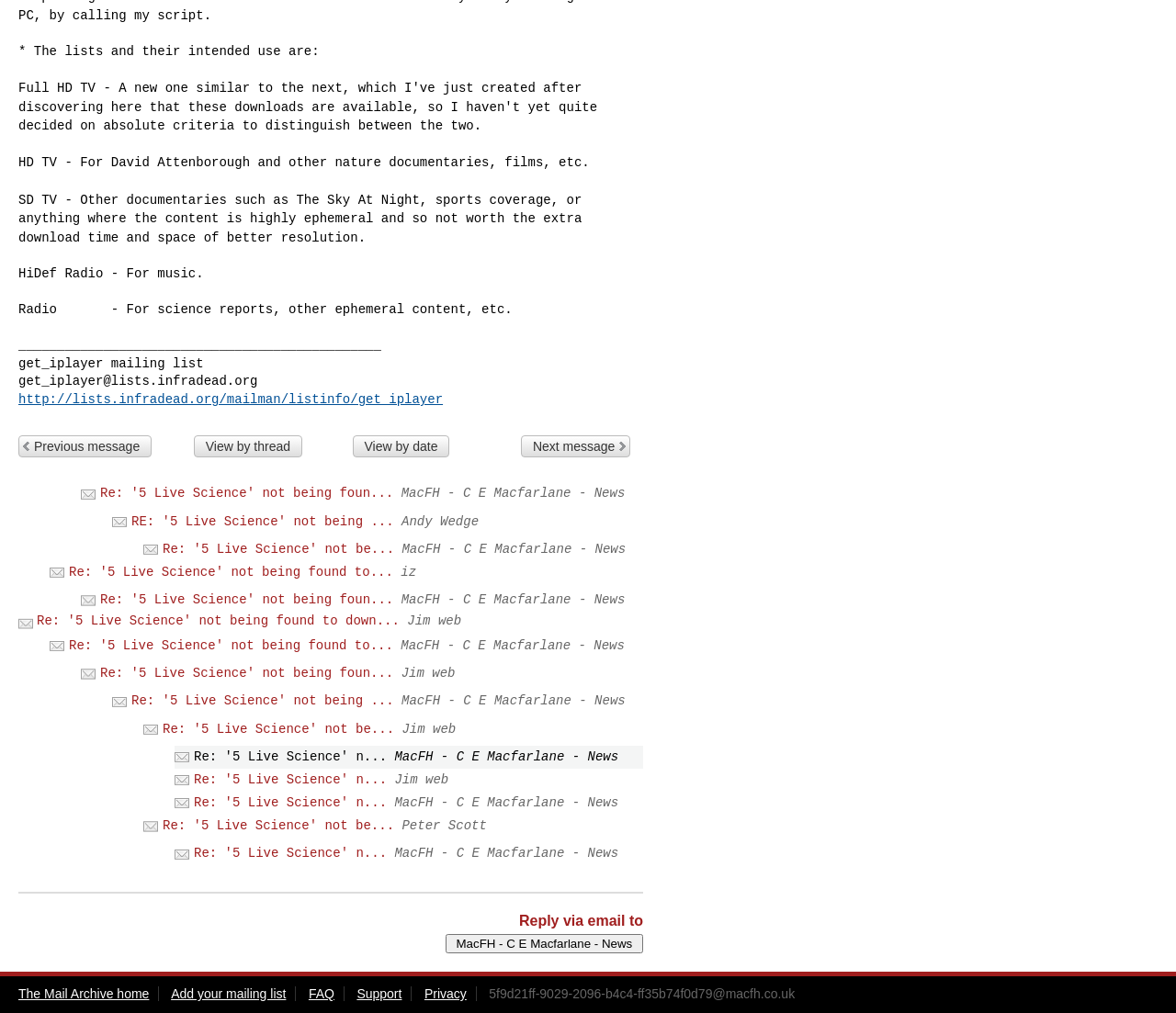Give a concise answer of one word or phrase to the question: 
What is the purpose of the get_iplayer mailing list?

Discussion about get_iplayer